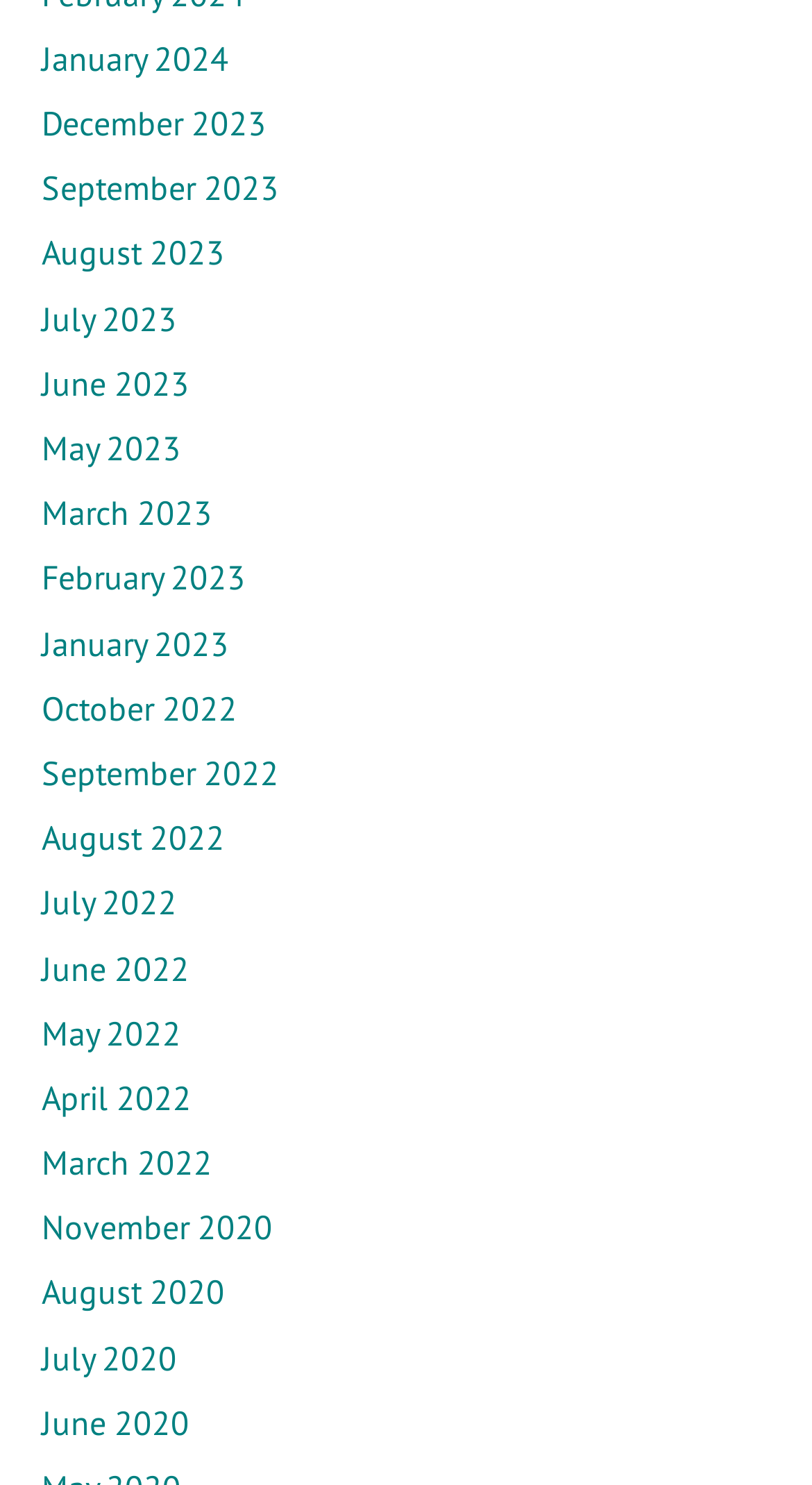Given the element description April 2022, predict the bounding box coordinates for the UI element in the webpage screenshot. The format should be (top-left x, top-left y, bottom-right x, bottom-right y), and the values should be between 0 and 1.

[0.051, 0.725, 0.236, 0.753]